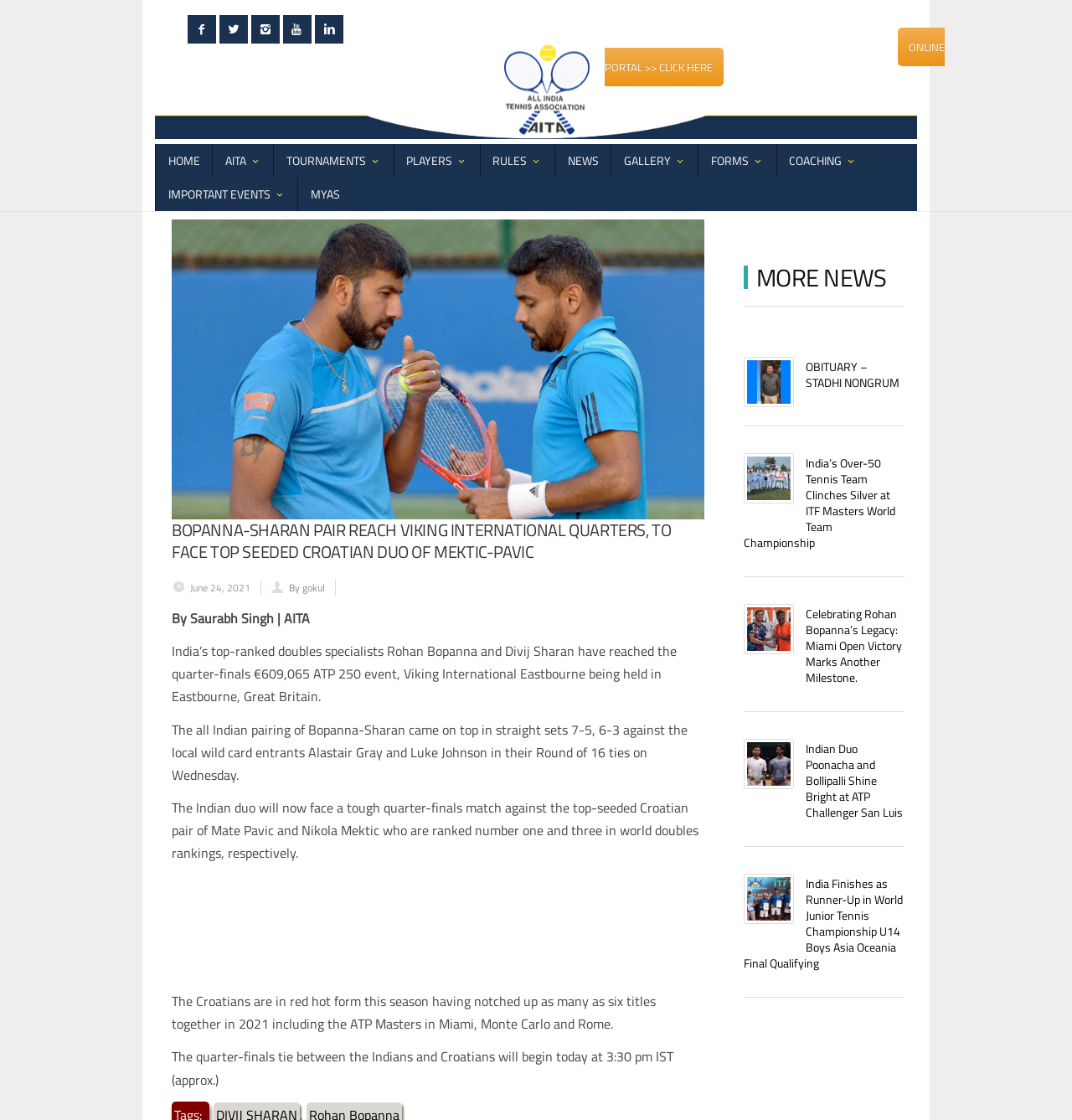Given the element description ONLINE PORTAL >> CLICK HERE, identify the bounding box coordinates for the UI element on the webpage screenshot. The format should be (top-left x, top-left y, bottom-right x, bottom-right y), with values between 0 and 1.

[0.564, 0.025, 0.881, 0.077]